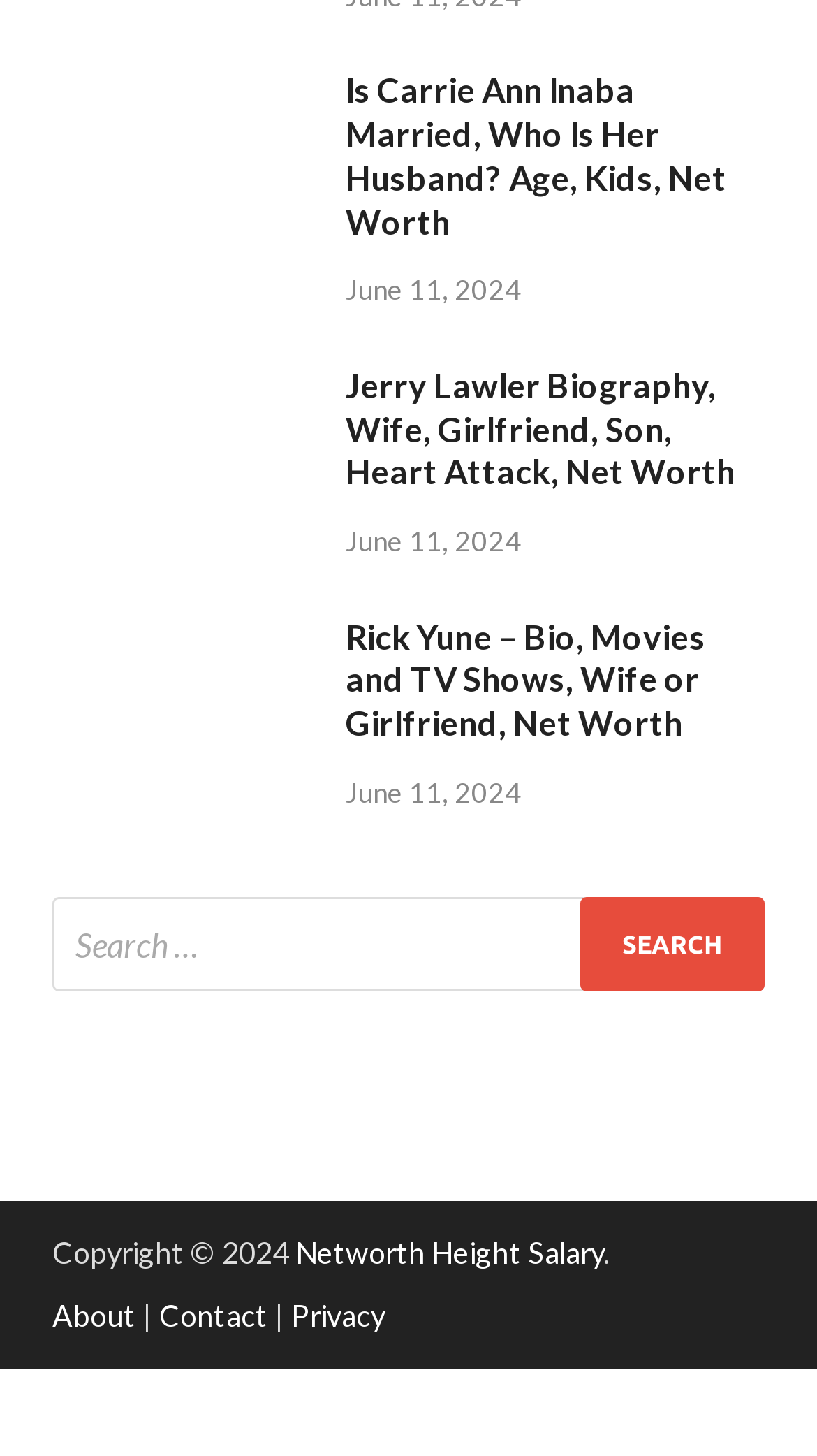Identify the bounding box coordinates of the region that should be clicked to execute the following instruction: "Visit the About page".

[0.064, 0.891, 0.167, 0.916]